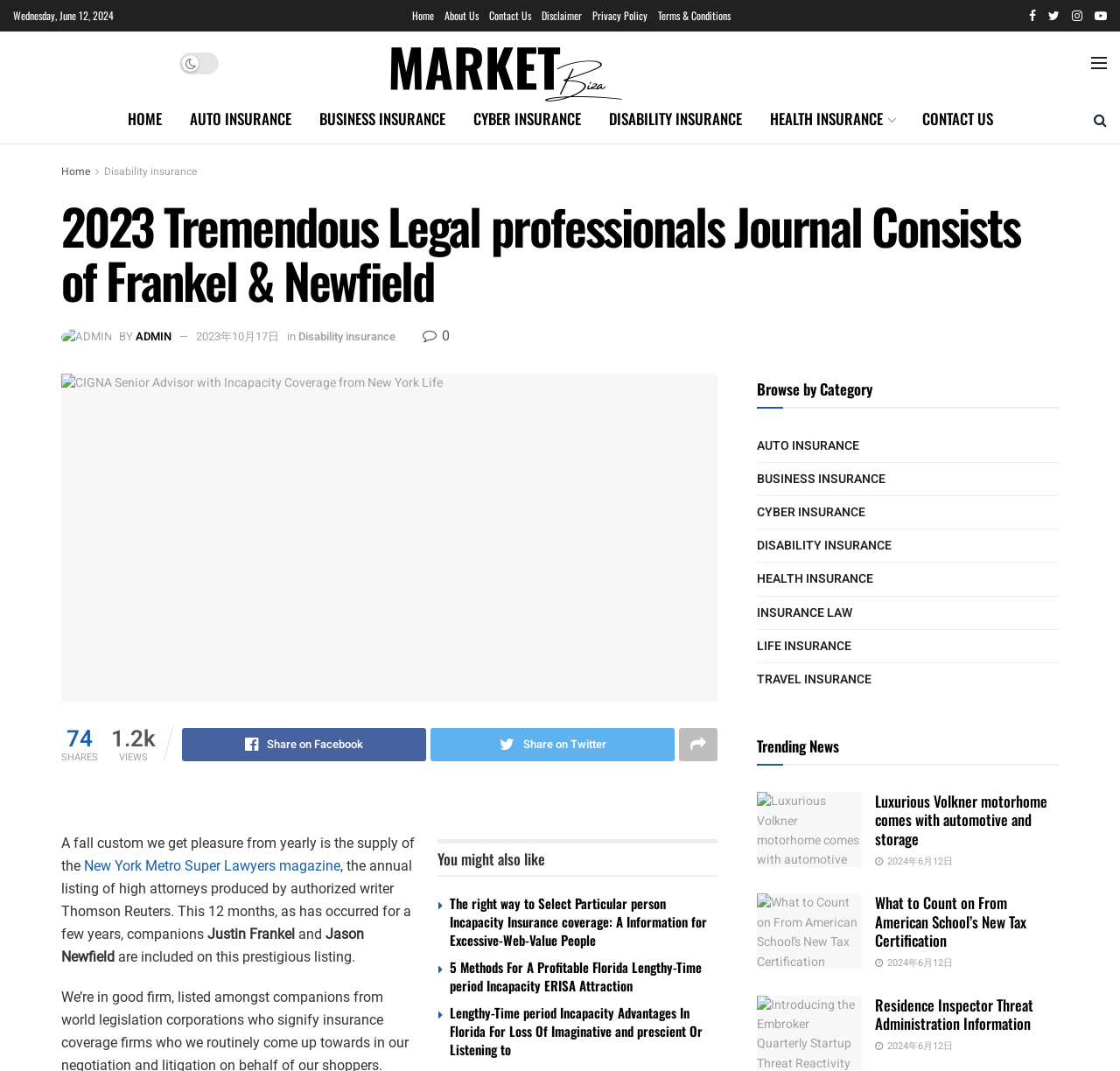Explain the webpage in detail, including its primary components.

This webpage appears to be a blog or news website, with a focus on insurance and law-related topics. At the top of the page, there is a navigation menu with links to various categories, including "Home", "About Us", "Contact Us", and others. Below this menu, there is a section with social media links and a search icon.

The main content of the page is divided into several sections. The first section features a heading that reads "2023 Tremendous Legal professionals Journal Consists of Frankel & Newfield" and includes an image of a person, likely a lawyer or attorney. Below this, there is a paragraph of text that discusses the annual publication of the New York Metro Super Lawyers magazine and the inclusion of partners Justin Frankel and Jason Newfield in this prestigious listing.

To the right of this section, there is a sidebar with links to various insurance categories, including "Auto Insurance", "Business Insurance", and "Disability Insurance". Below this, there is a section labeled "Trending News" that features three news articles with images and summaries.

Further down the page, there are several more sections, each featuring a heading and a list of links to related articles or news stories. These sections include "You might also like", which features three articles related to disability insurance, and "Browse by Category", which provides links to various insurance categories.

Throughout the page, there are numerous links to other articles, news stories, and categories, as well as images and icons. The overall layout is organized and easy to navigate, with clear headings and concise summaries of the various articles and news stories.